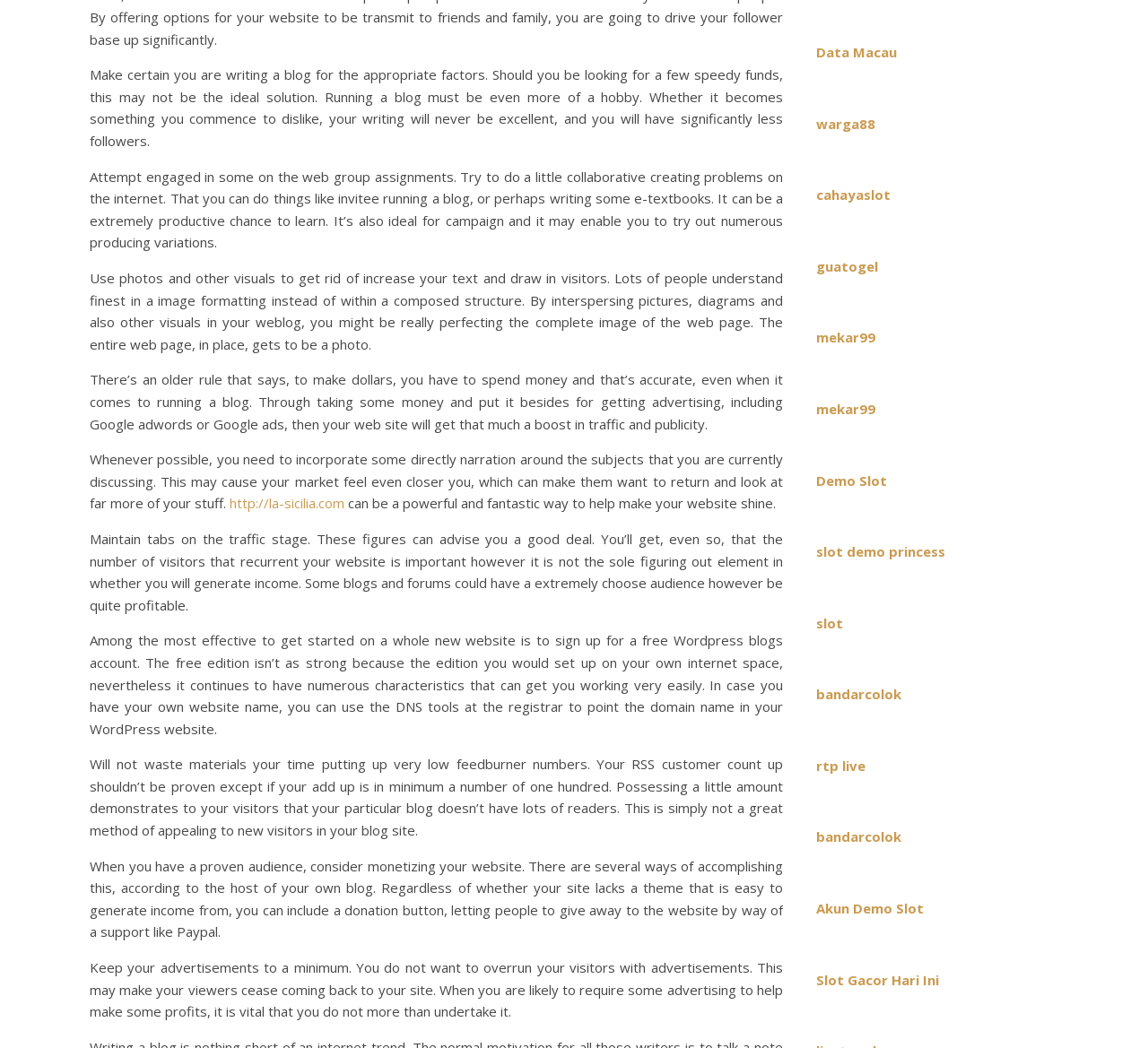Calculate the bounding box coordinates for the UI element based on the following description: "http://la-sicilia.com". Ensure the coordinates are four float numbers between 0 and 1, i.e., [left, top, right, bottom].

[0.2, 0.472, 0.3, 0.489]